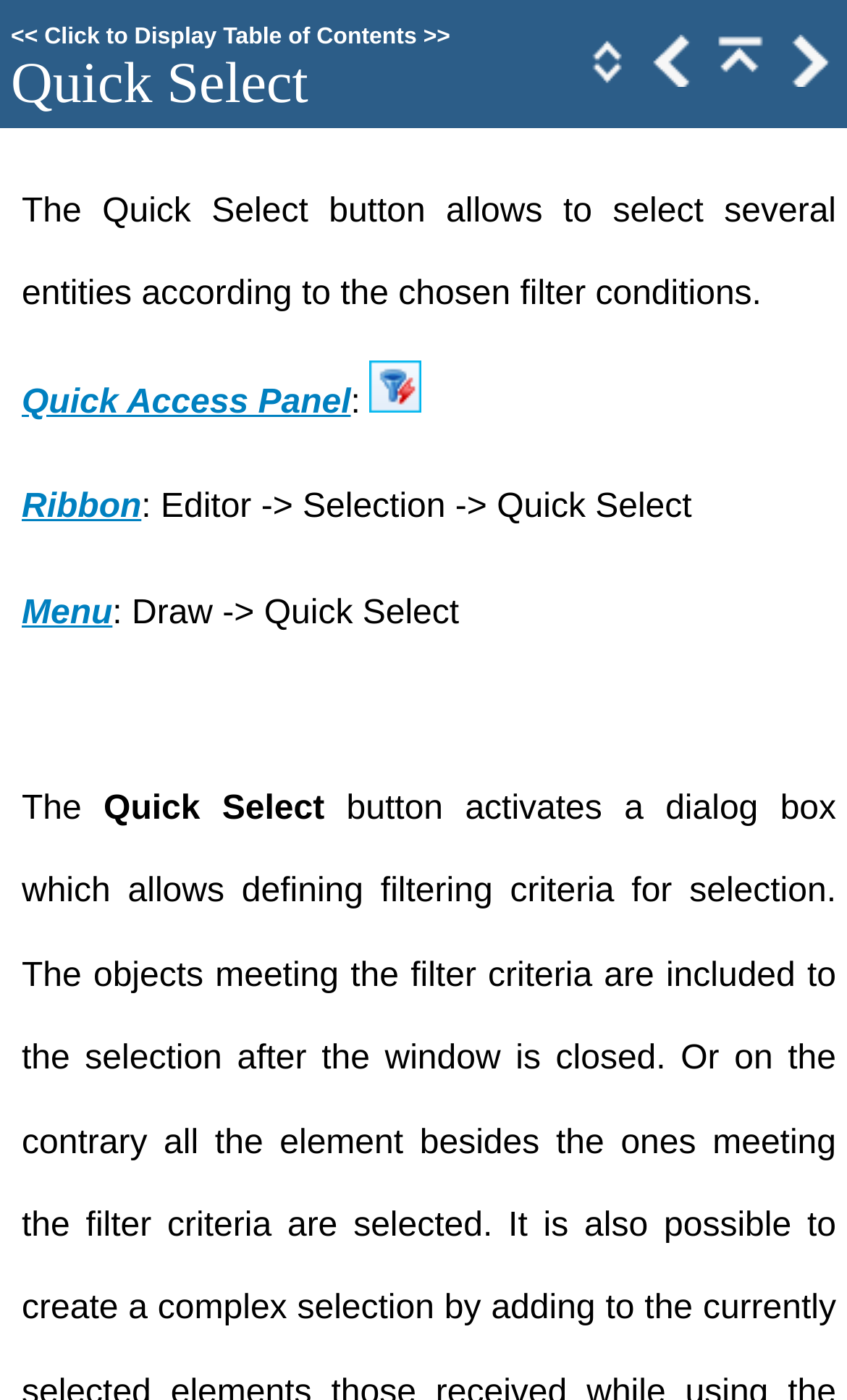Respond to the question below with a single word or phrase:
What is the menu path to access Quick Select?

Editor -> Selection -> Quick Select